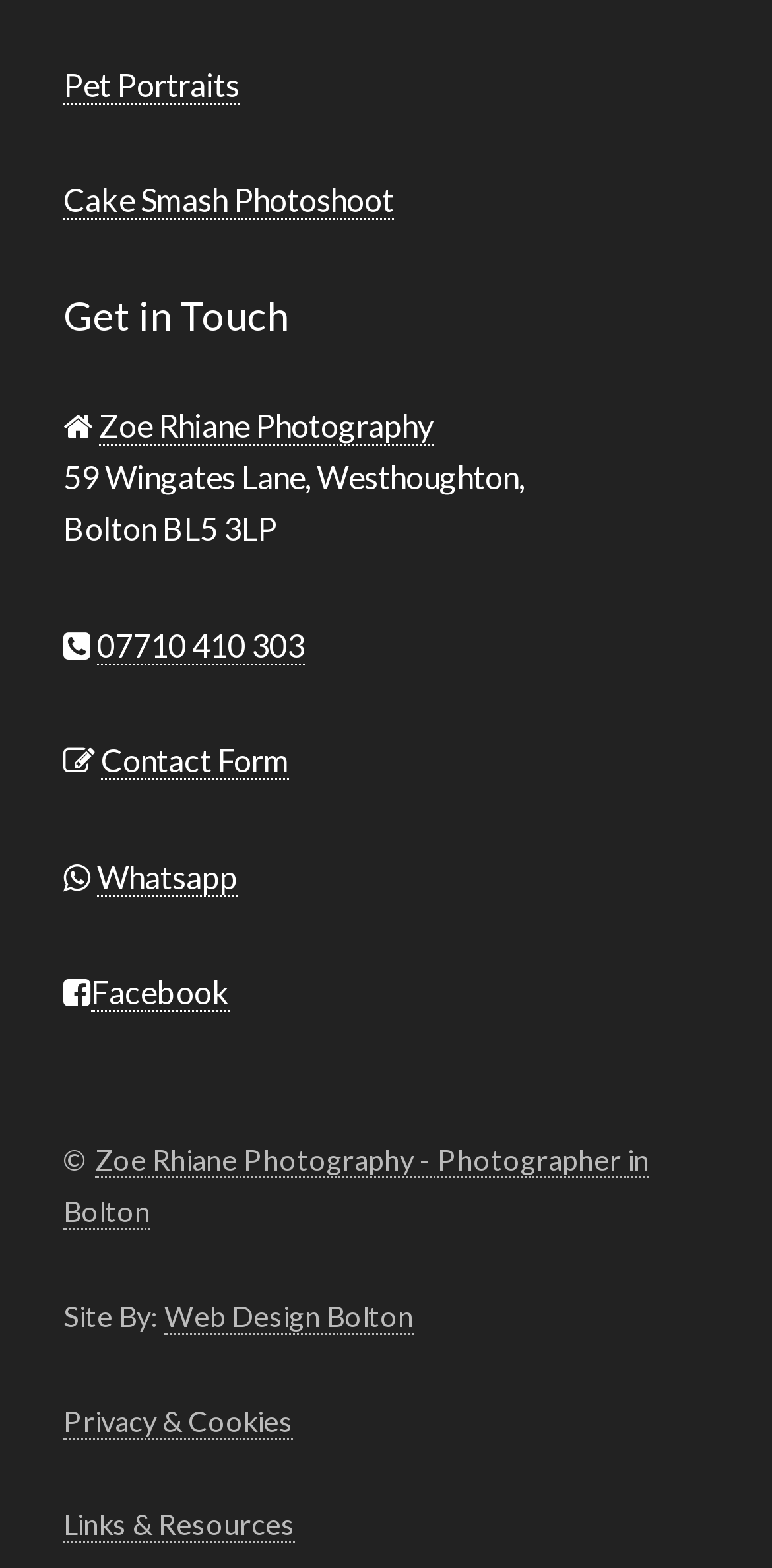Identify the bounding box coordinates of the region that should be clicked to execute the following instruction: "Visit Zoe Rhiane Photography".

[0.128, 0.258, 0.562, 0.284]